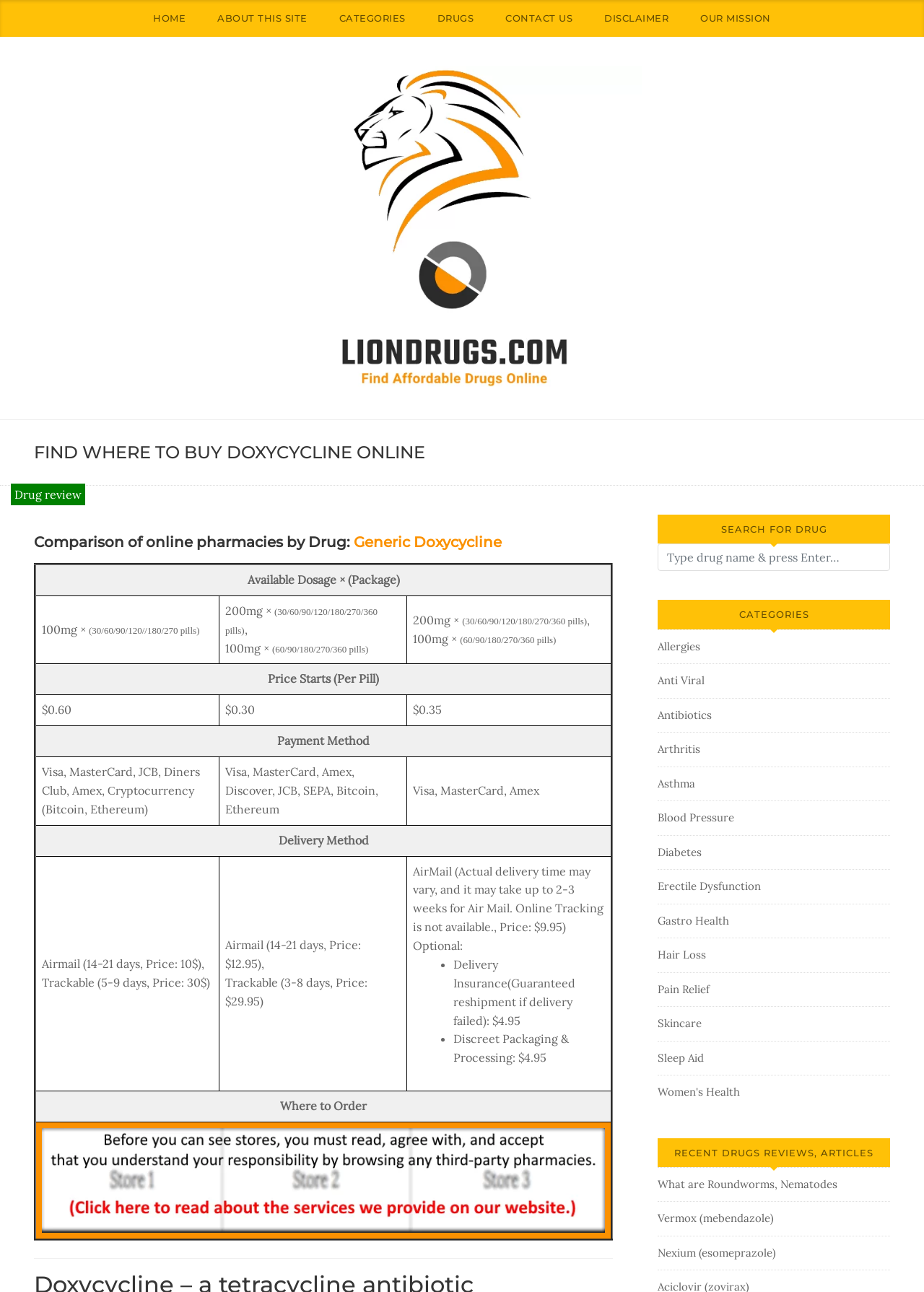Please respond to the question using a single word or phrase:
What is the name of the website?

LionDrugs.com